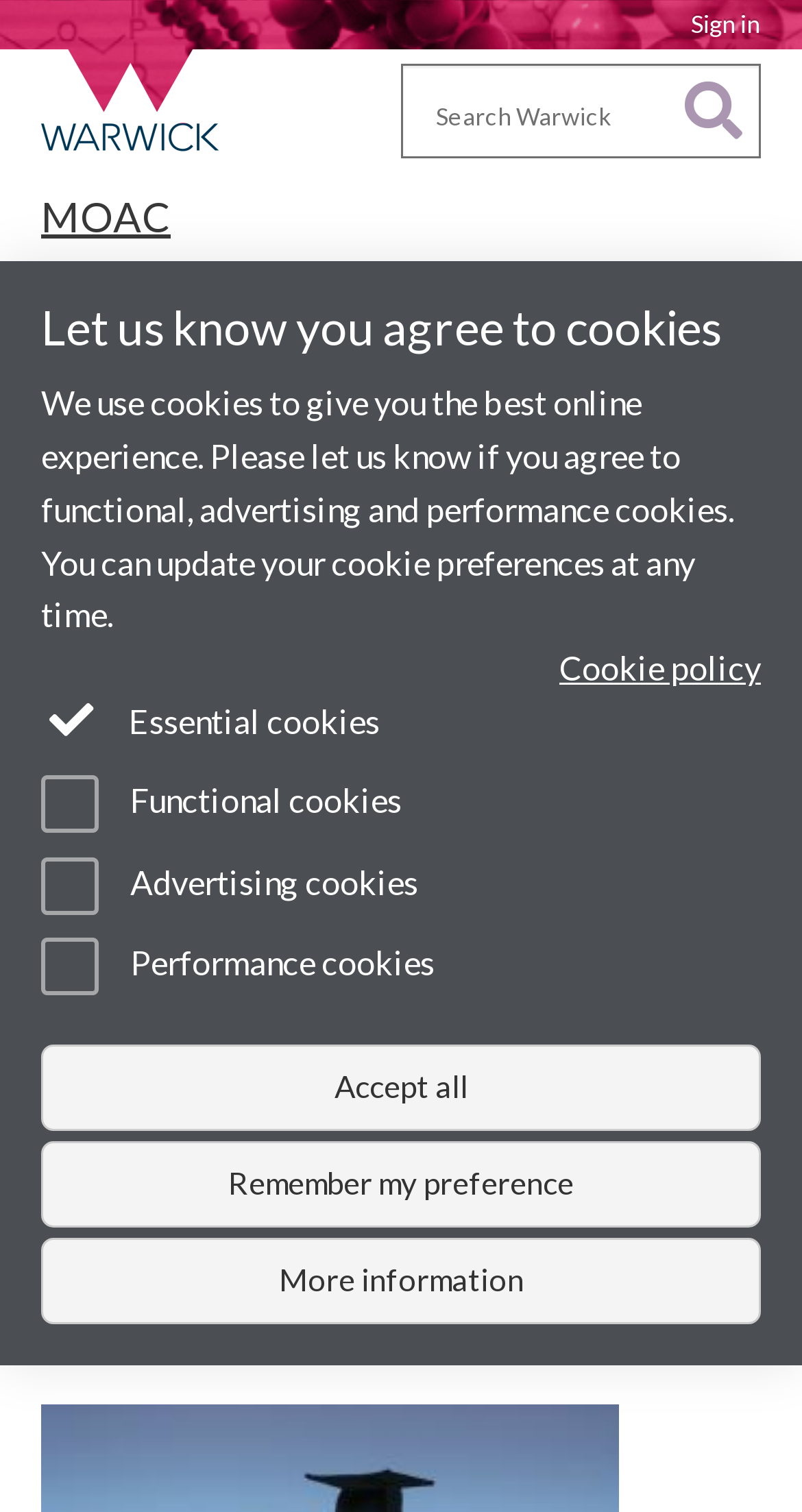Identify the bounding box coordinates necessary to click and complete the given instruction: "View James McLachlan's publications".

[0.051, 0.283, 0.233, 0.314]